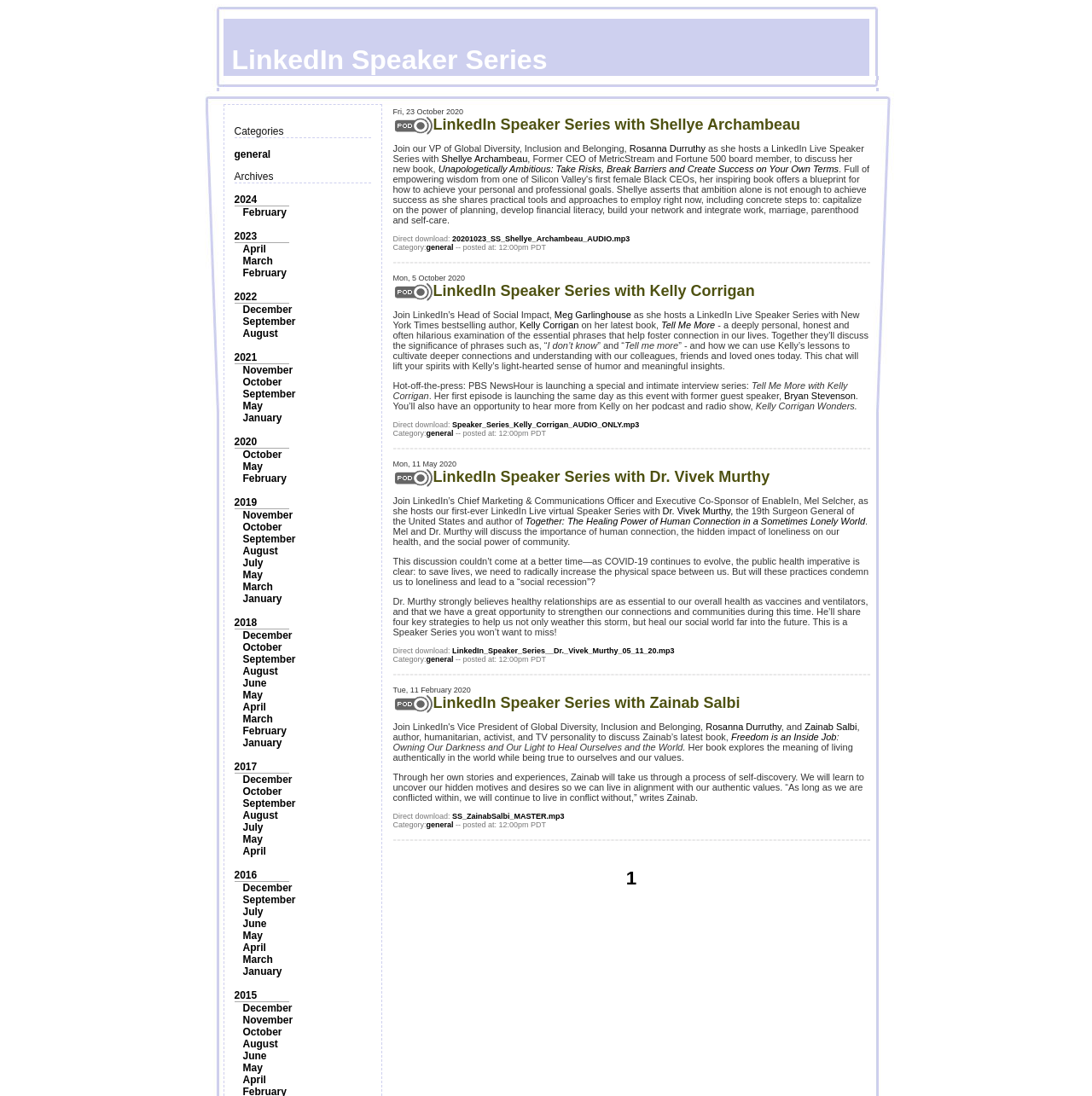Determine the bounding box coordinates for the area you should click to complete the following instruction: "Click on the 'February' link".

[0.222, 0.188, 0.262, 0.199]